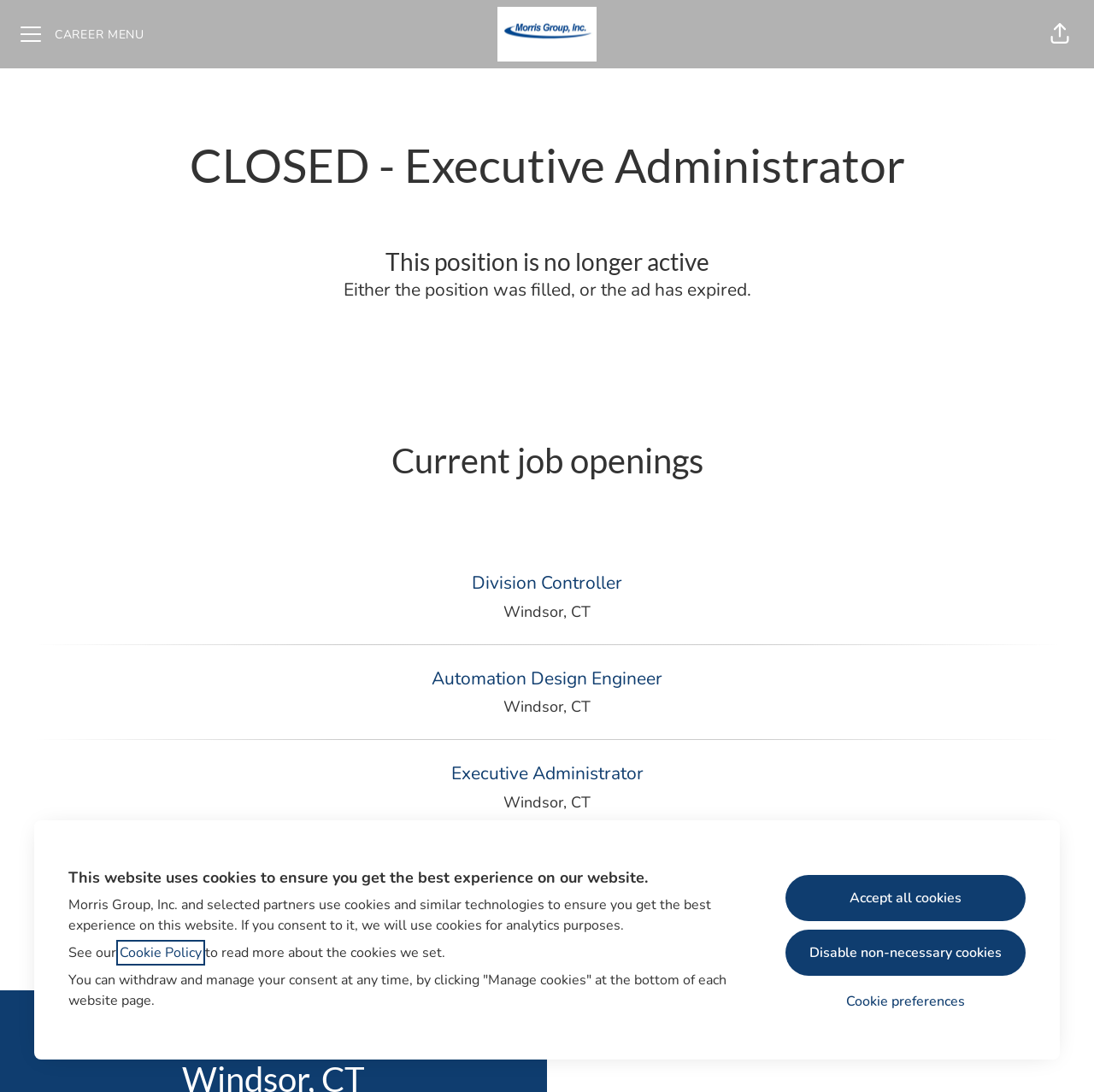Pinpoint the bounding box coordinates for the area that should be clicked to perform the following instruction: "Click CAREER MENU".

[0.006, 0.009, 0.144, 0.053]